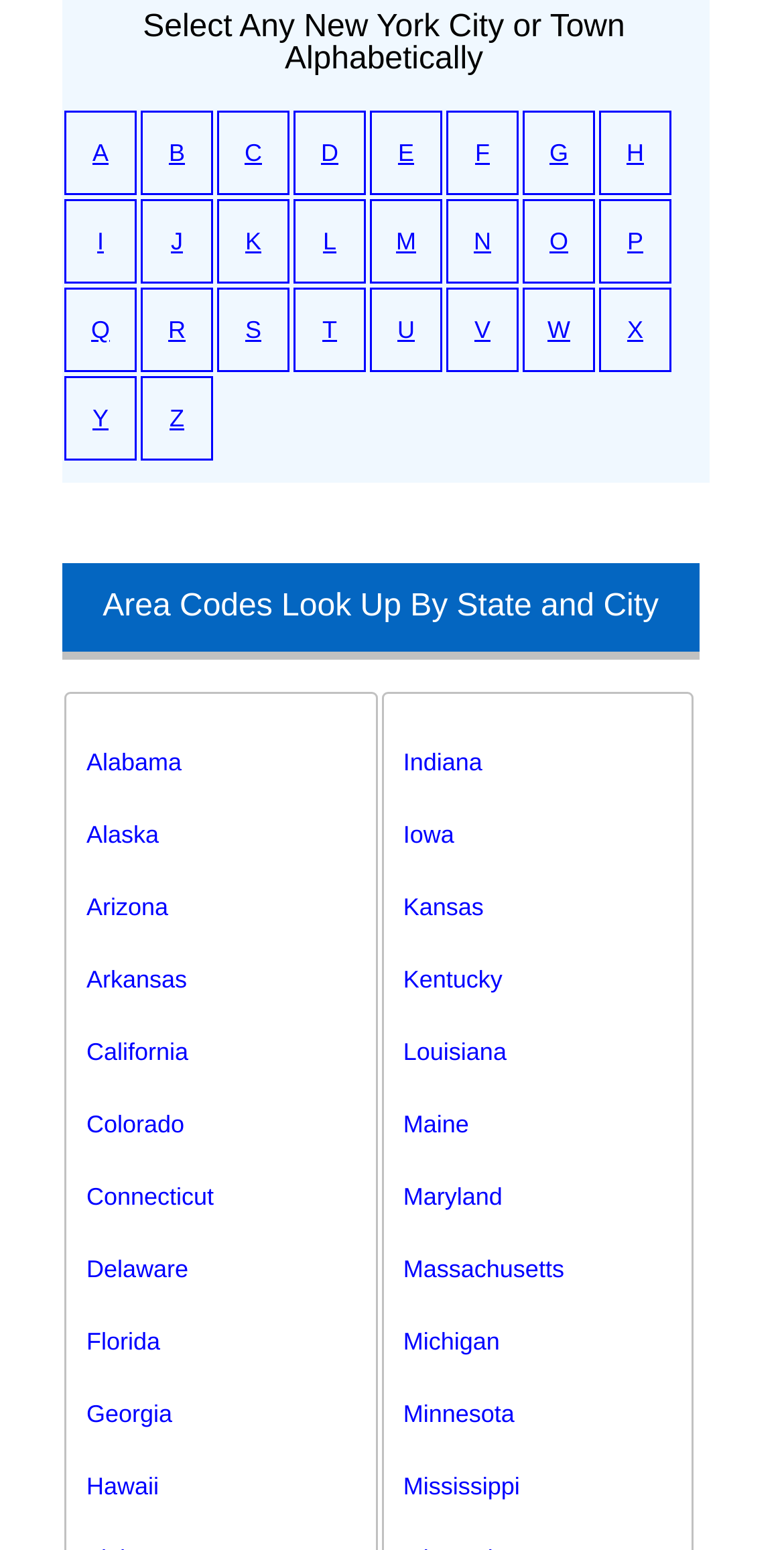What is the second state listed?
Please use the image to provide a one-word or short phrase answer.

Alaska